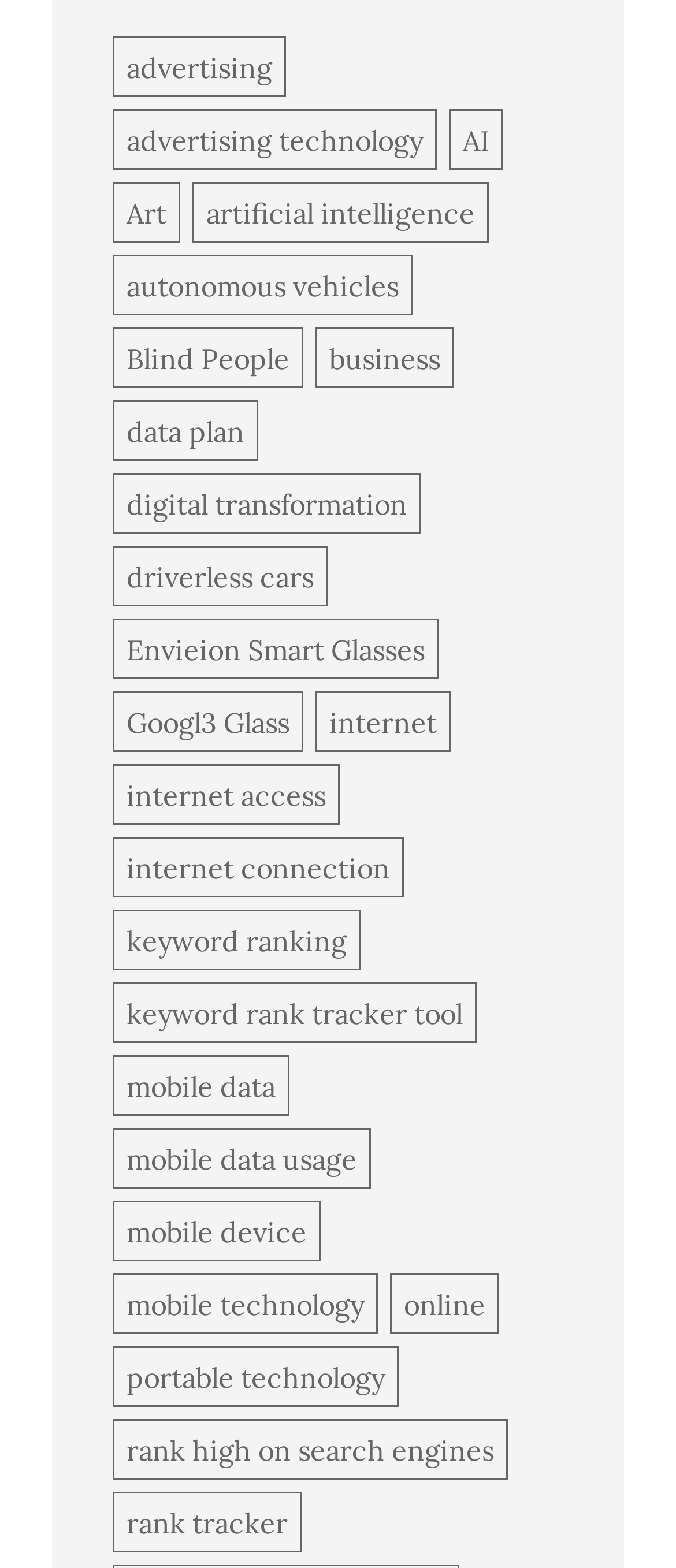Identify the bounding box coordinates for the UI element described as follows: "Googl3 Glass". Ensure the coordinates are four float numbers between 0 and 1, formatted as [left, top, right, bottom].

[0.167, 0.441, 0.449, 0.48]